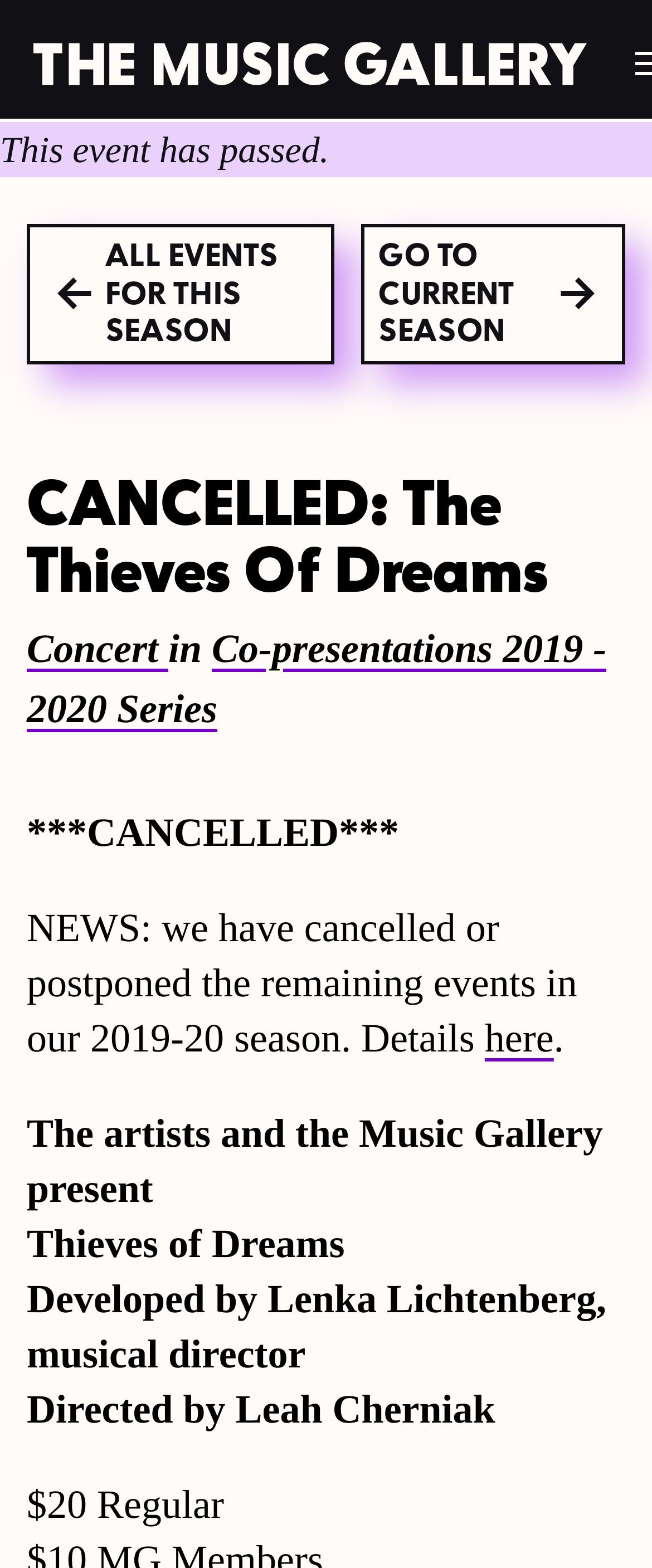Carefully examine the image and provide an in-depth answer to the question: What is the price of the event?

I located the answer by looking at the text '$20 Regular' which is likely the price of the event.